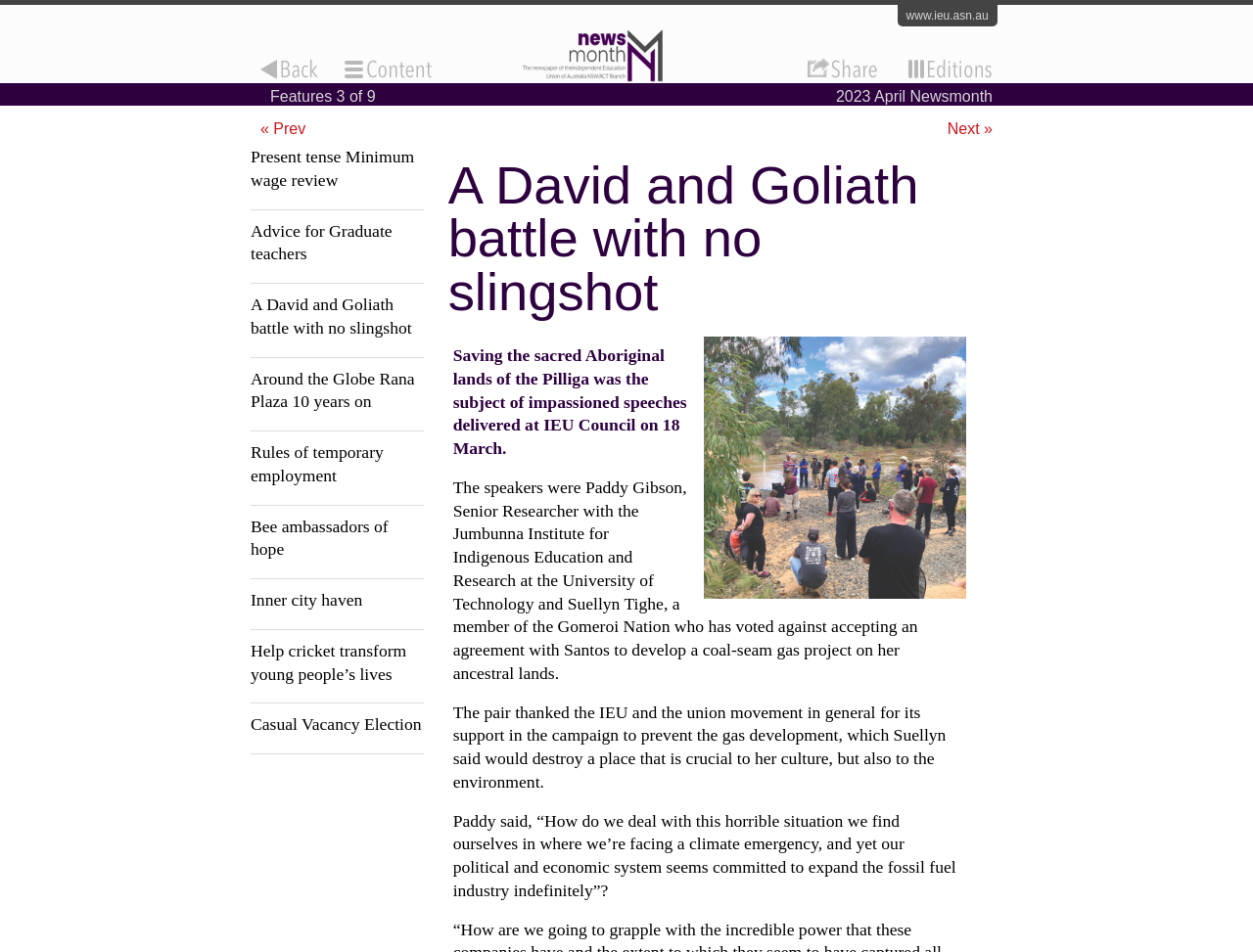Locate the bounding box of the UI element based on this description: "www.ieu.asn.au". Provide four float numbers between 0 and 1 as [left, top, right, bottom].

[0.716, 0.005, 0.796, 0.028]